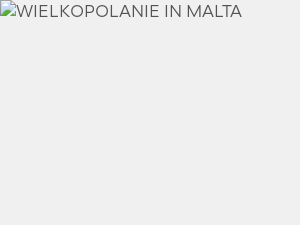Use the information in the screenshot to answer the question comprehensively: Where did the group 'Wielkopolanie' come from?

According to the caption, the group 'Wielkopolanie' arrived in Malta after a long journey from Poznań, which implies that Poznań is their origin or starting point.